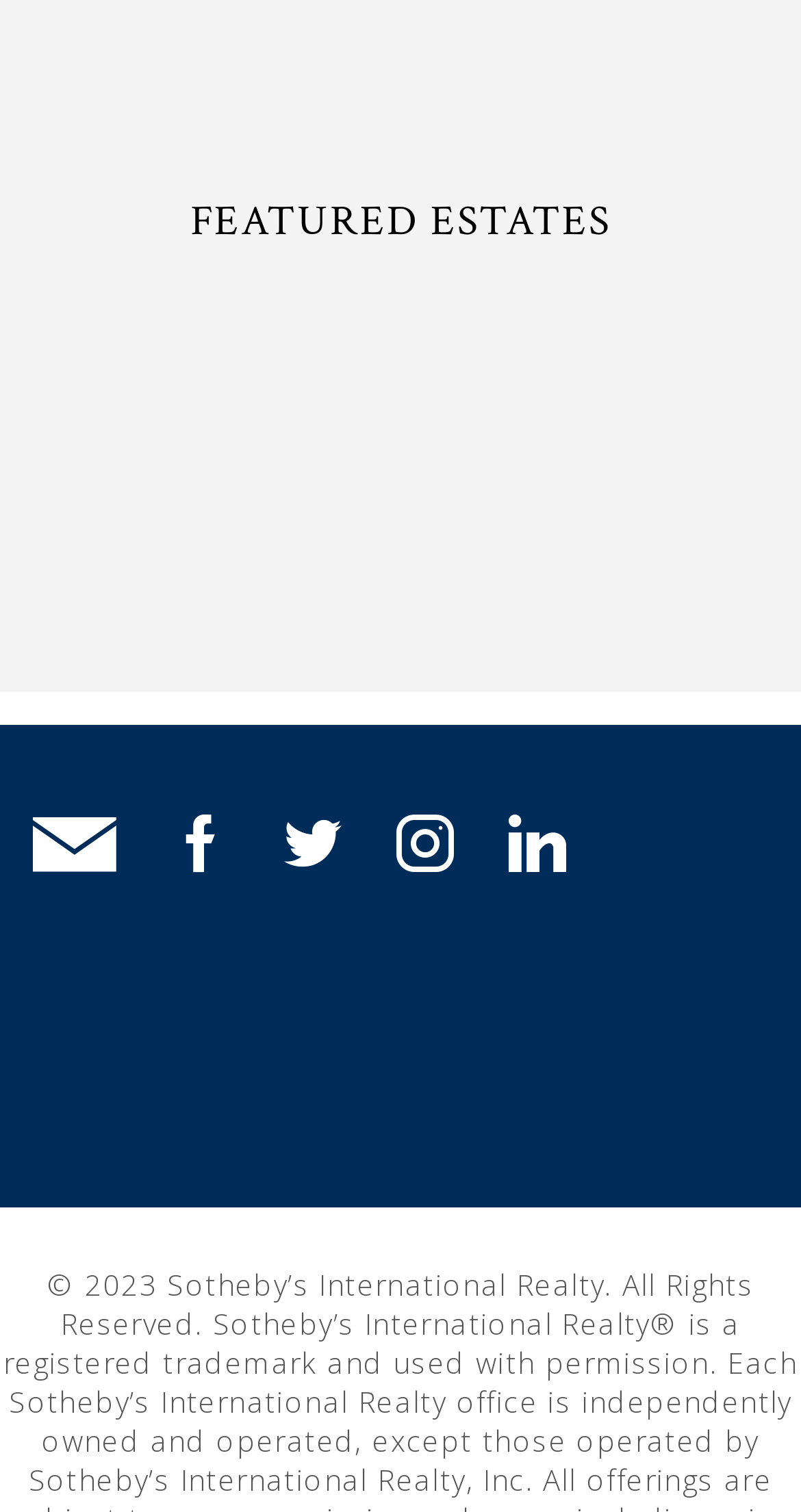What is the first featured link?
Could you answer the question with a detailed and thorough explanation?

The first featured link is 'Featured Brokers' which is located at the top of the webpage with a bounding box of [0.062, 0.054, 0.938, 0.084].